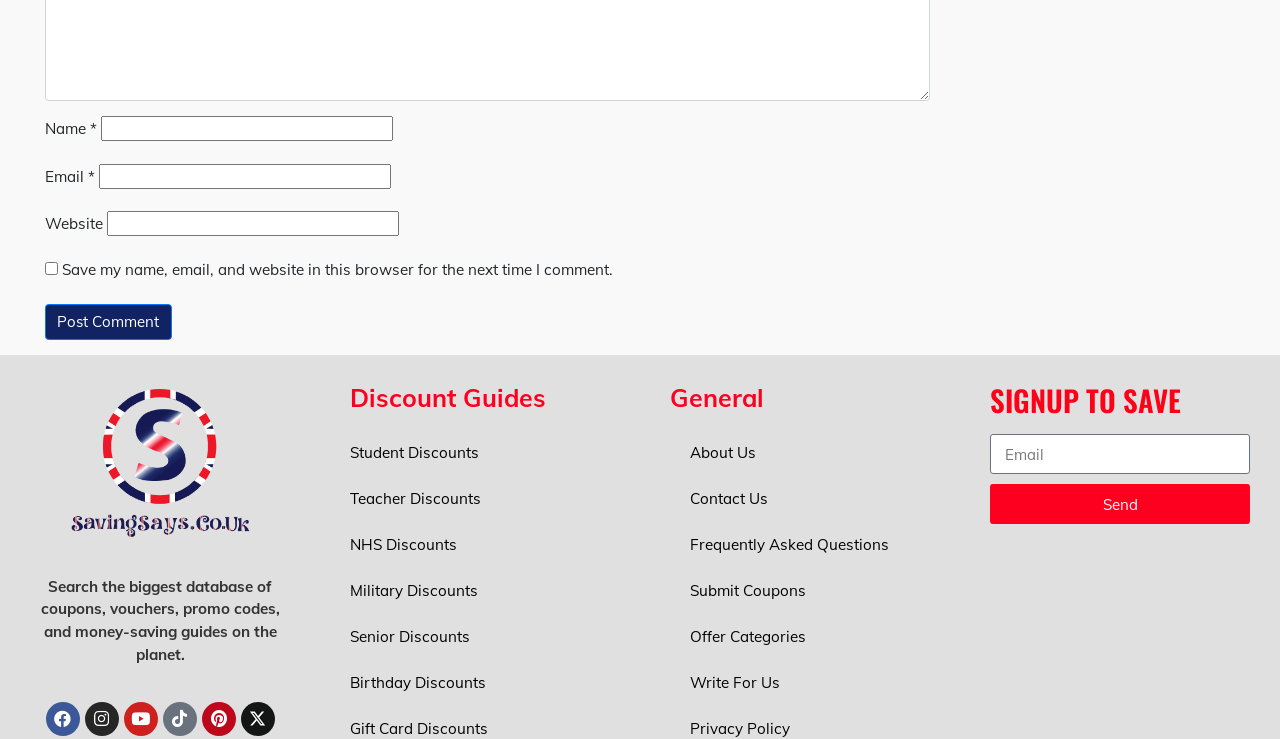Specify the bounding box coordinates for the region that must be clicked to perform the given instruction: "Follow the Facebook link".

[0.036, 0.95, 0.062, 0.996]